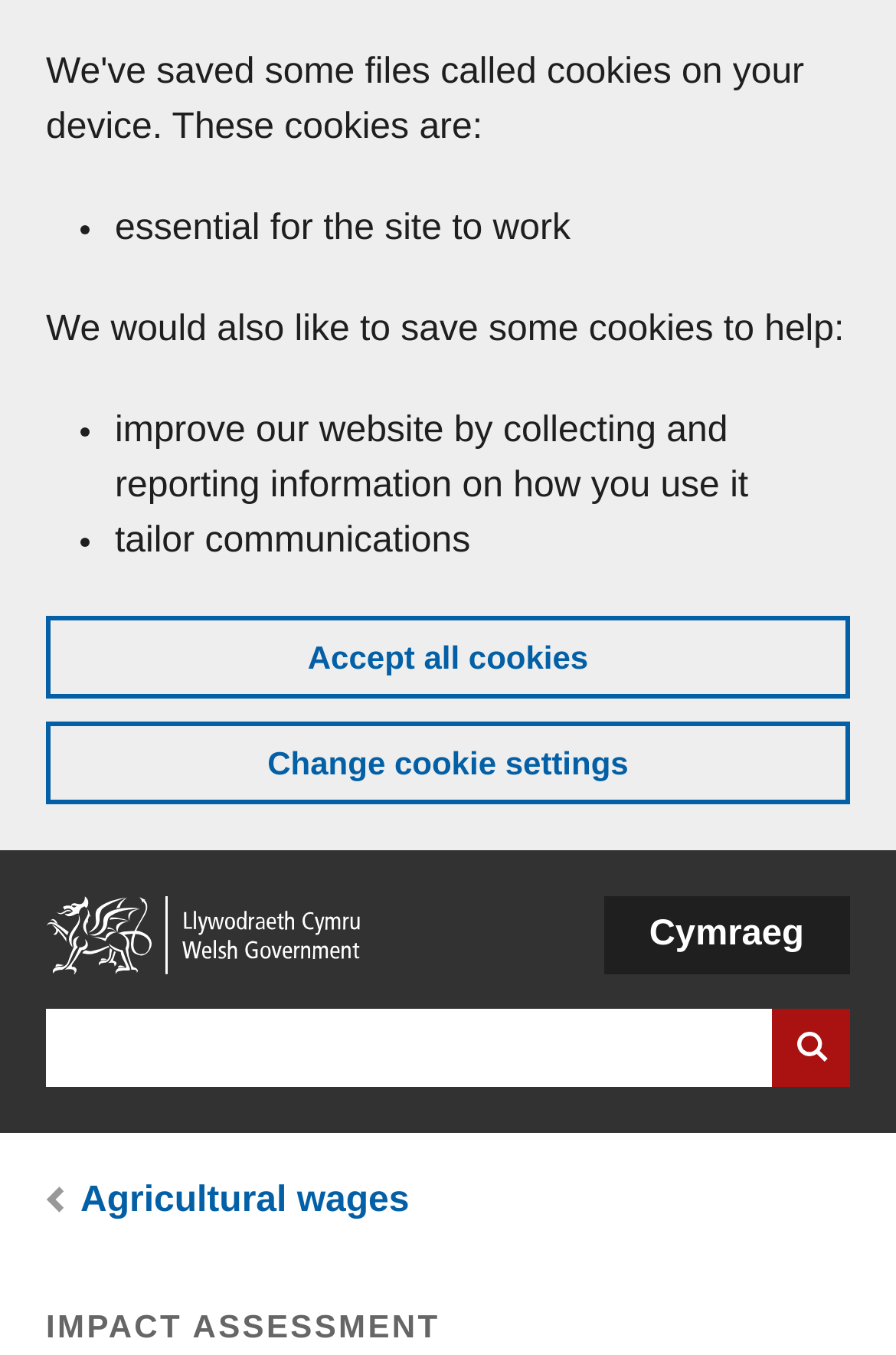Please identify the coordinates of the bounding box that should be clicked to fulfill this instruction: "Go to Home".

[0.051, 0.661, 0.41, 0.719]